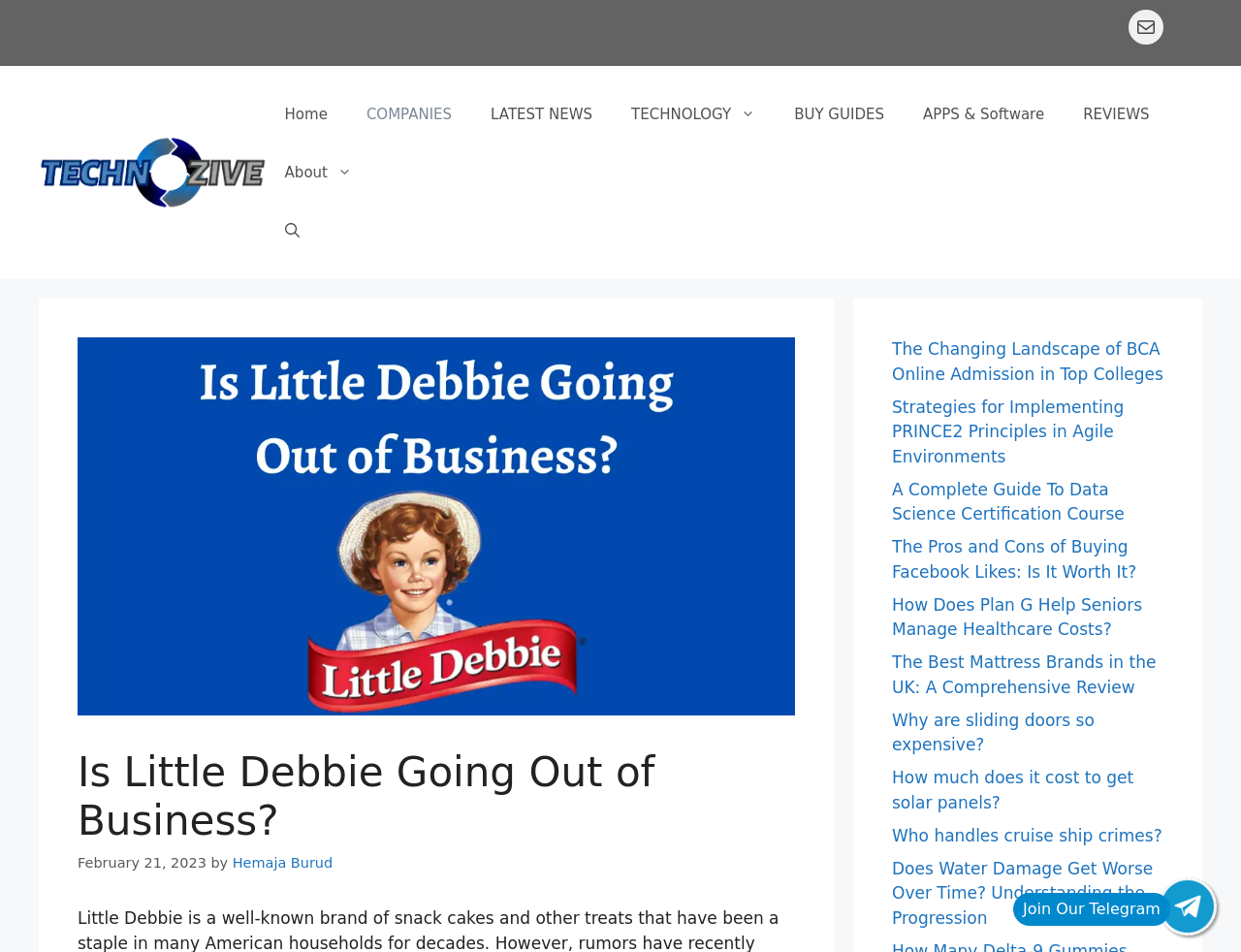What is the category of the link 'LATEST NEWS'?
Please give a detailed and elaborate answer to the question based on the image.

I determined the answer by looking at the navigation element, which contains a link with the text 'LATEST NEWS', indicating that it is a category in the navigation menu.